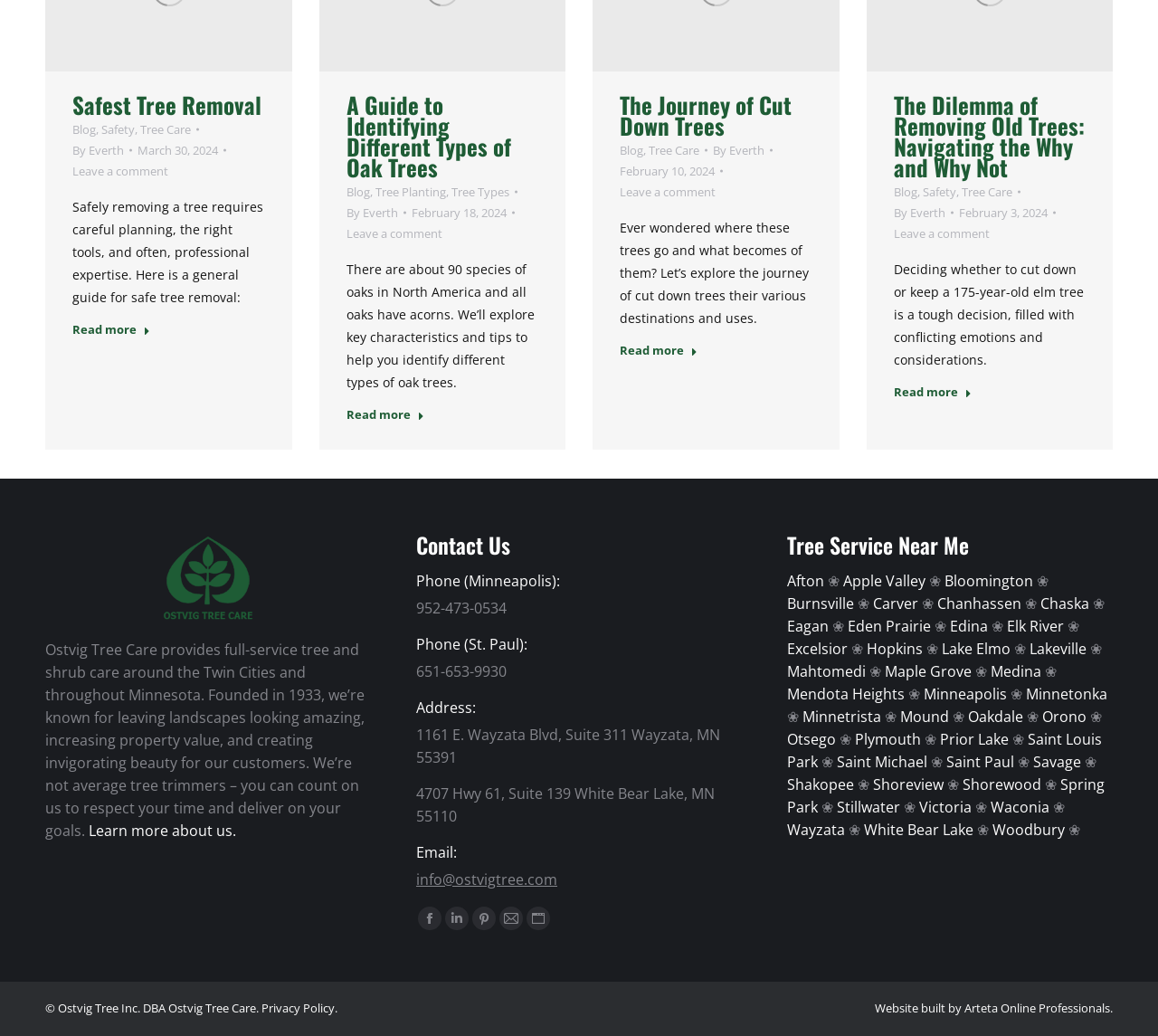Indicate the bounding box coordinates of the element that must be clicked to execute the instruction: "Learn more about Ostvig Tree Care". The coordinates should be given as four float numbers between 0 and 1, i.e., [left, top, right, bottom].

[0.077, 0.792, 0.204, 0.811]